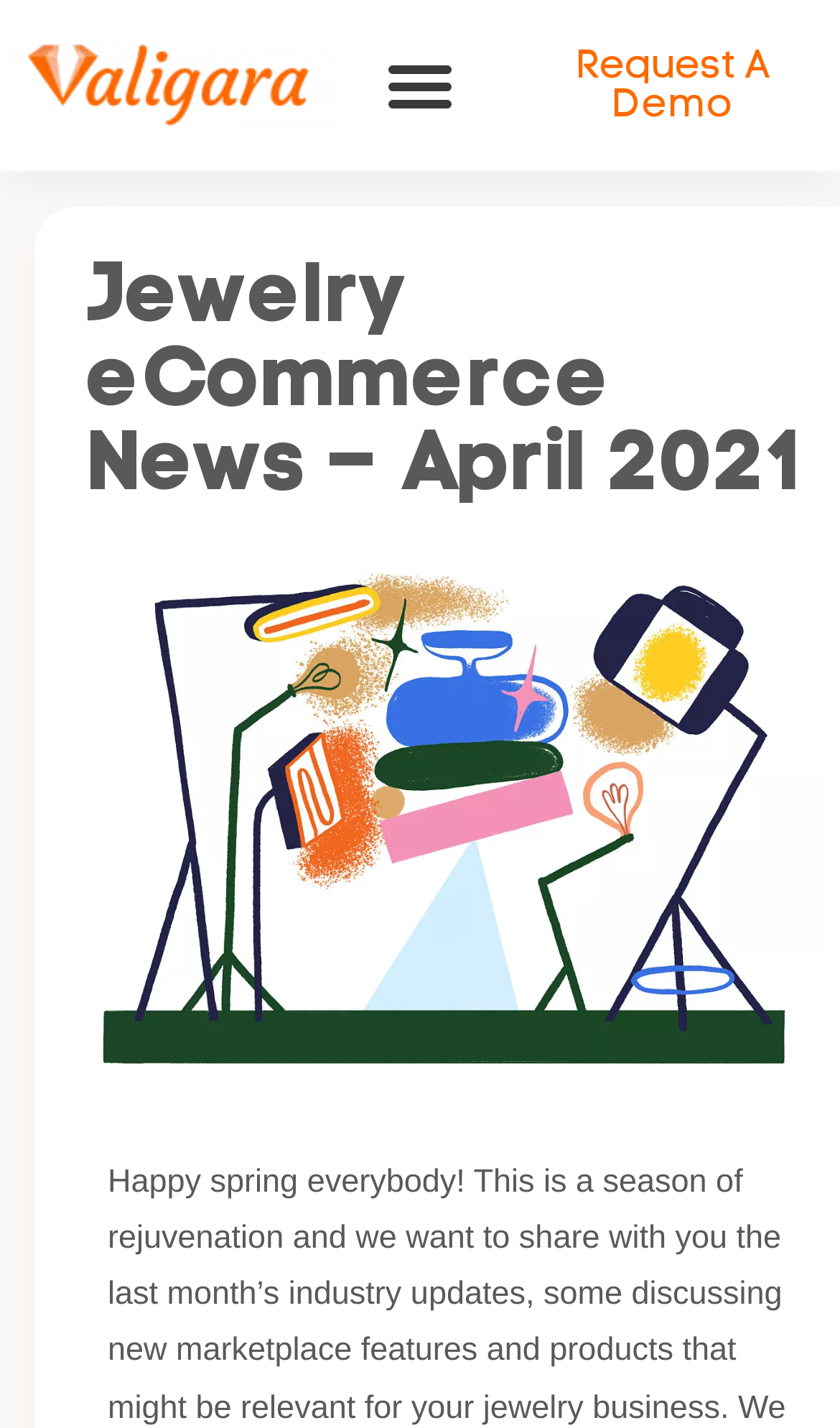Using the given description, provide the bounding box coordinates formatted as (top-left x, top-left y, bottom-right x, bottom-right y), with all values being floating point numbers between 0 and 1. Description: Request A Demo

[0.626, 0.035, 0.974, 0.089]